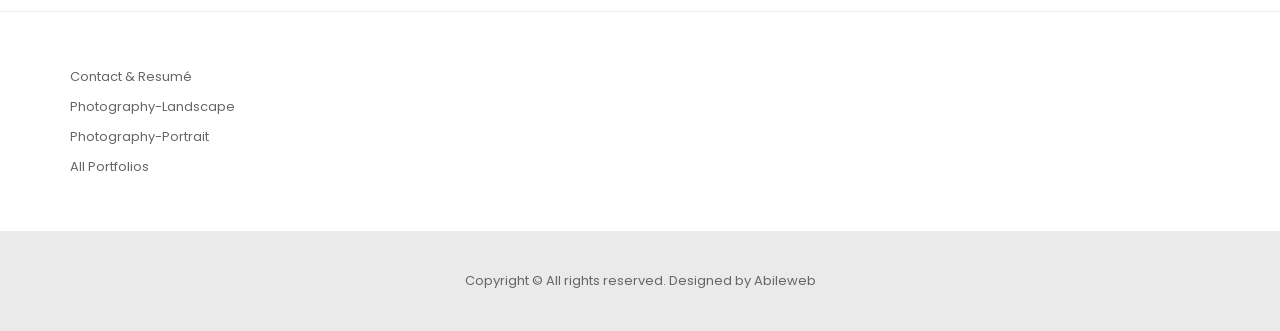What type of photography is mentioned?
Using the image, respond with a single word or phrase.

Landscape and Portrait